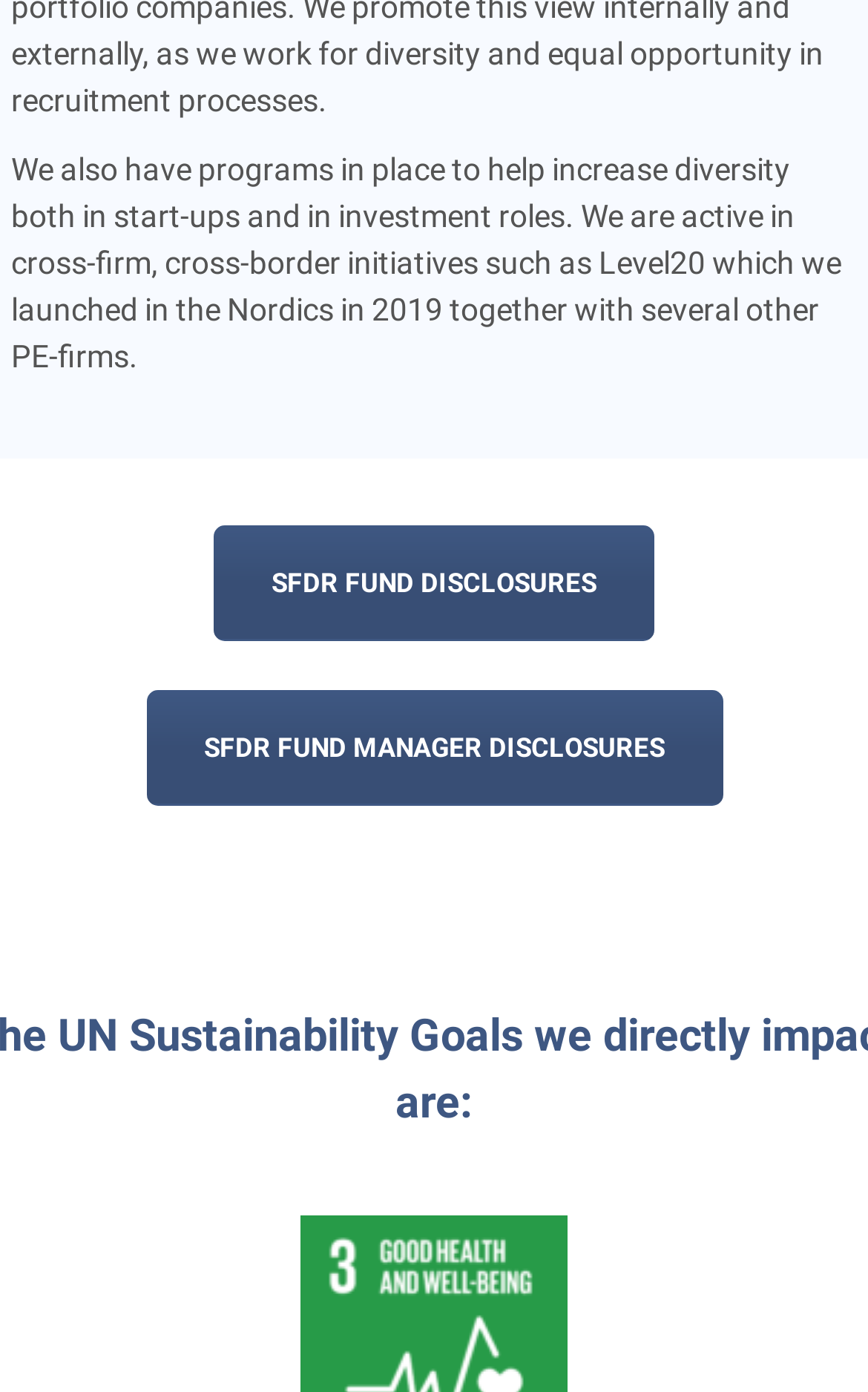Given the element description "SFDR Fund Manager Disclosures", identify the bounding box of the corresponding UI element.

[0.168, 0.496, 0.832, 0.58]